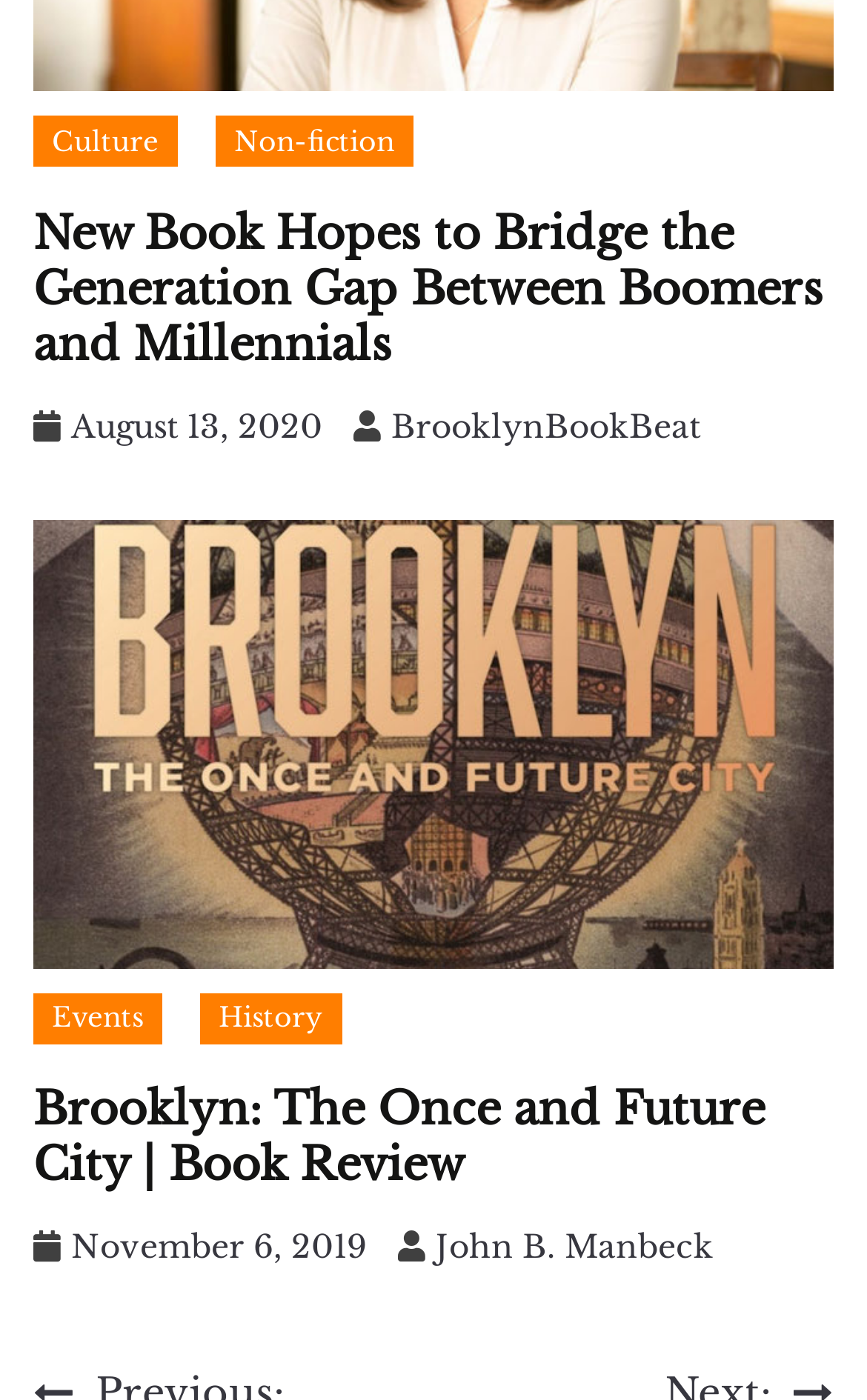How many book reviews are on this page?
Based on the image content, provide your answer in one word or a short phrase.

2